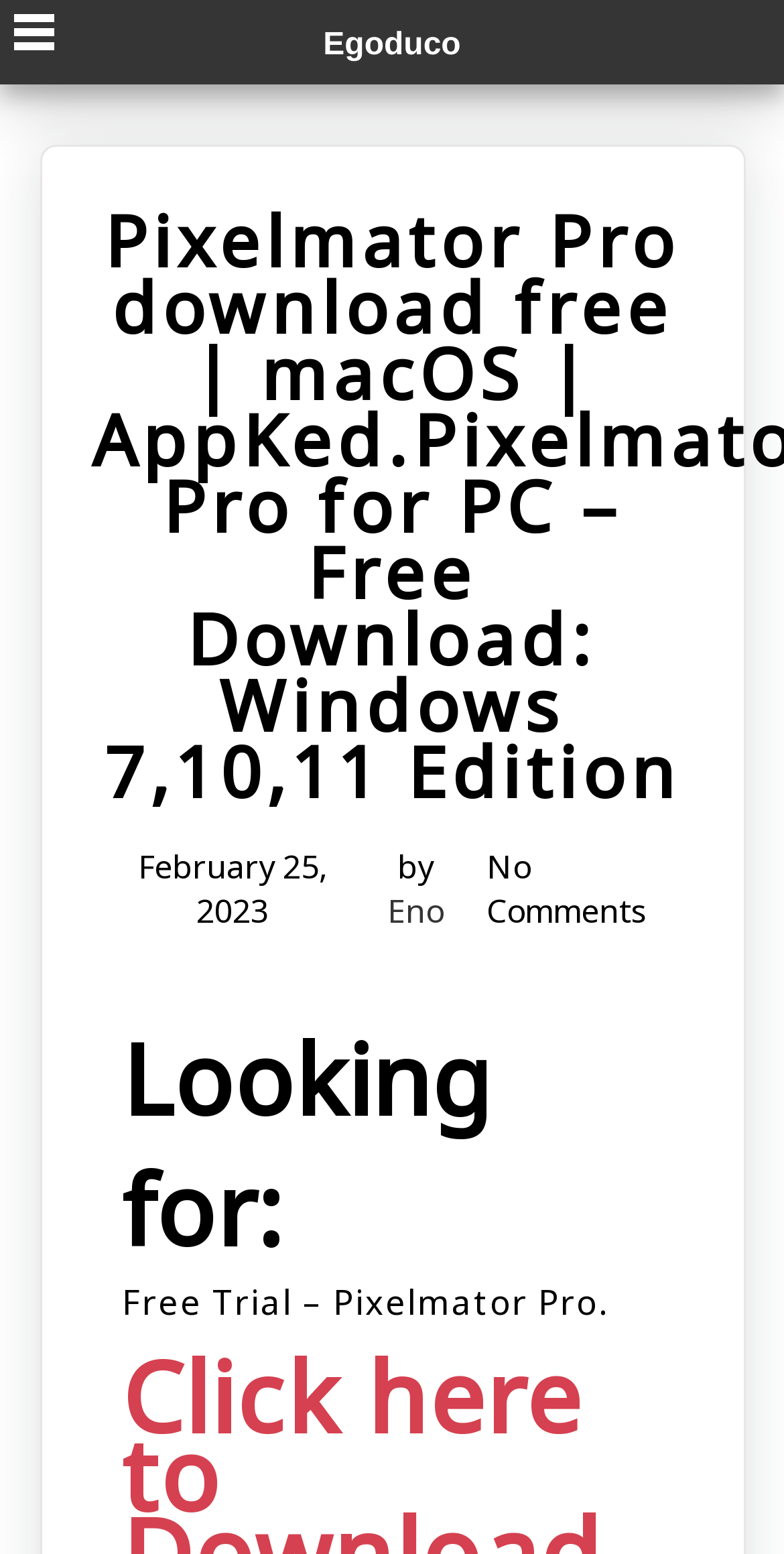Provide a thorough description of the webpage's content and layout.

The webpage appears to be a download page for Pixelmator Pro software. At the top-left corner, there is an unchecked checkbox and a button. On the top-right corner, there is a link to "Egoduco". 

Below the top section, there is a main heading that reads "Pixelmator Pro download free | macOS | AppKed.Pixelmator Pro for PC – Free Download: Windows 7,10,11 Edition". 

Underneath the main heading, there is a section with a date "February 25, 2023" followed by the text "by" and a link to "Eno". Next to this section, there is another link labeled "No Comments". 

Further down the page, there is a subheading "Looking for:" and a text paragraph "Free Trial – Pixelmator Pro."